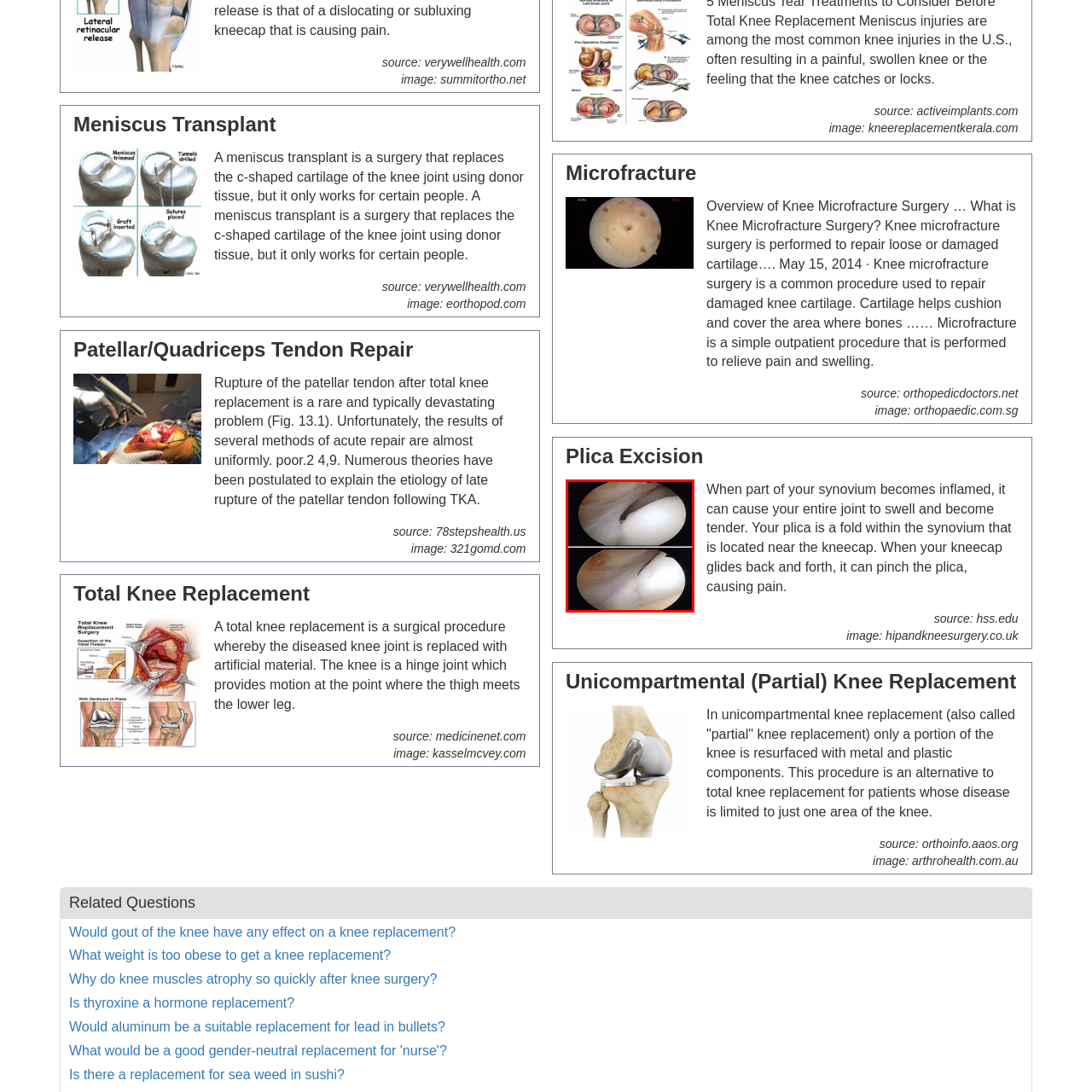Offer a meticulous description of everything depicted in the red-enclosed portion of the image.

The image depicts a medical illustration of a Plica Excision, showcasing two views from an arthroscopic procedure. The top section shows the synovial fold or plica within the knee joint, typically representing a healthy state, while the bottom section highlights the area post-surgery, indicating the removal or excision of the inflamed plica. 

Plica syndrome can cause knee pain and swelling due to irritation, often when the plica becomes pinched during knee movement. The surgical procedure aims to alleviate discomfort and restore mobility by eliminating painful plica folds. This procedure is essential for patients experiencing chronic knee discomfort attributed to inflamed plicae.